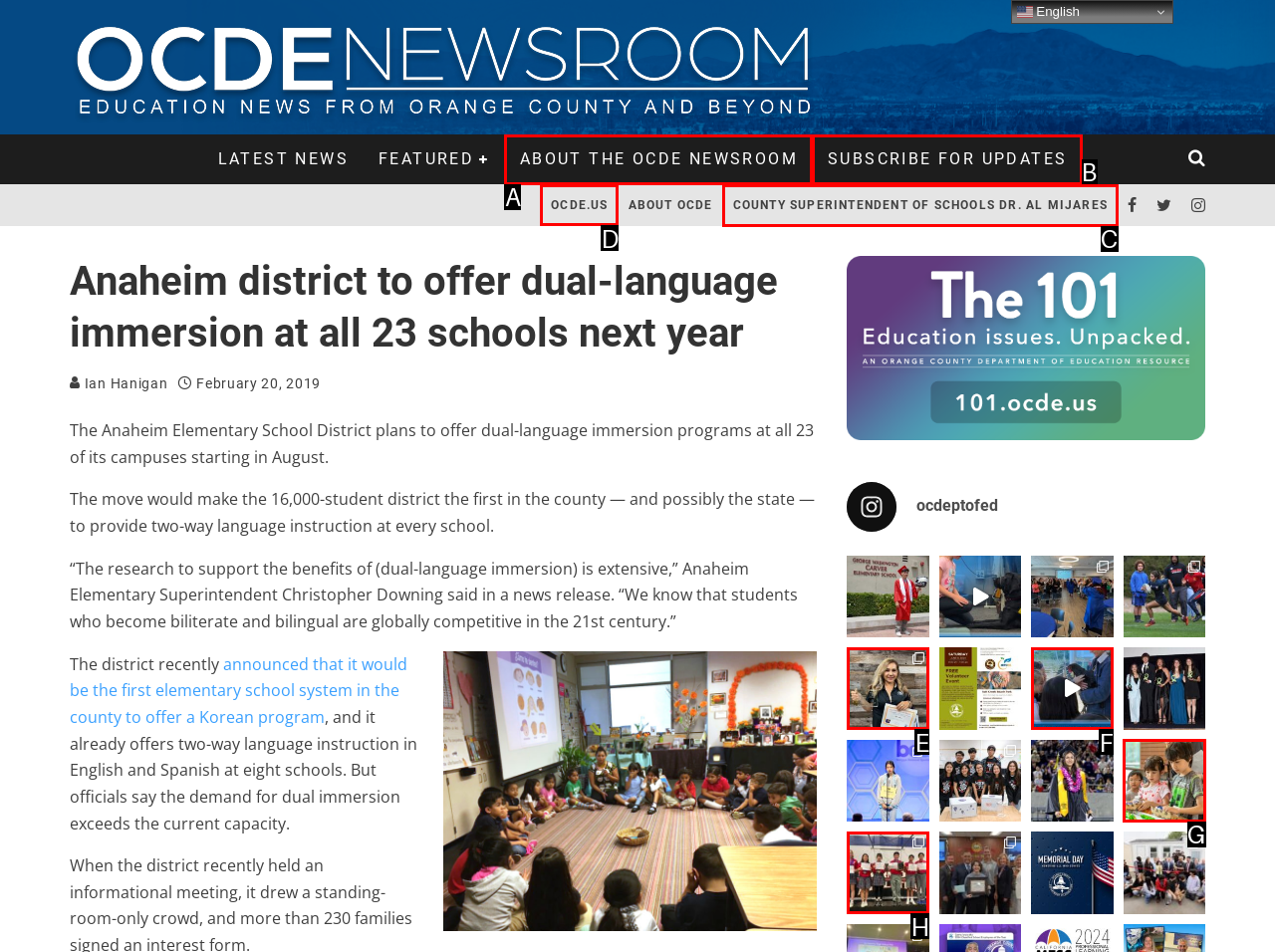Which HTML element should be clicked to fulfill the following task: Visit the OCDE website?
Reply with the letter of the appropriate option from the choices given.

D